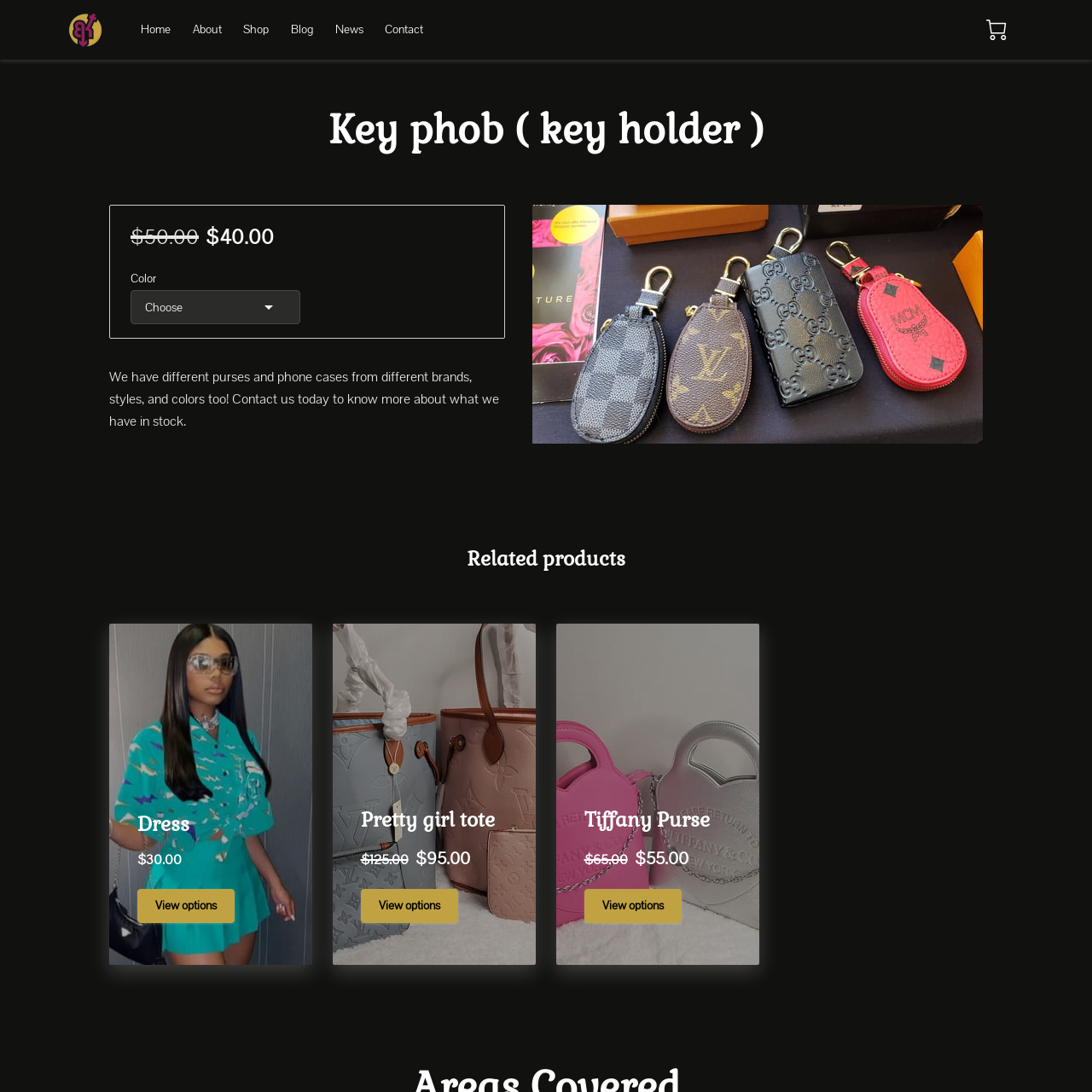Find the UI element described as: "0" and predict its bounding box coordinates. Ensure the coordinates are four float numbers between 0 and 1, [left, top, right, bottom].

[0.903, 0.018, 0.922, 0.037]